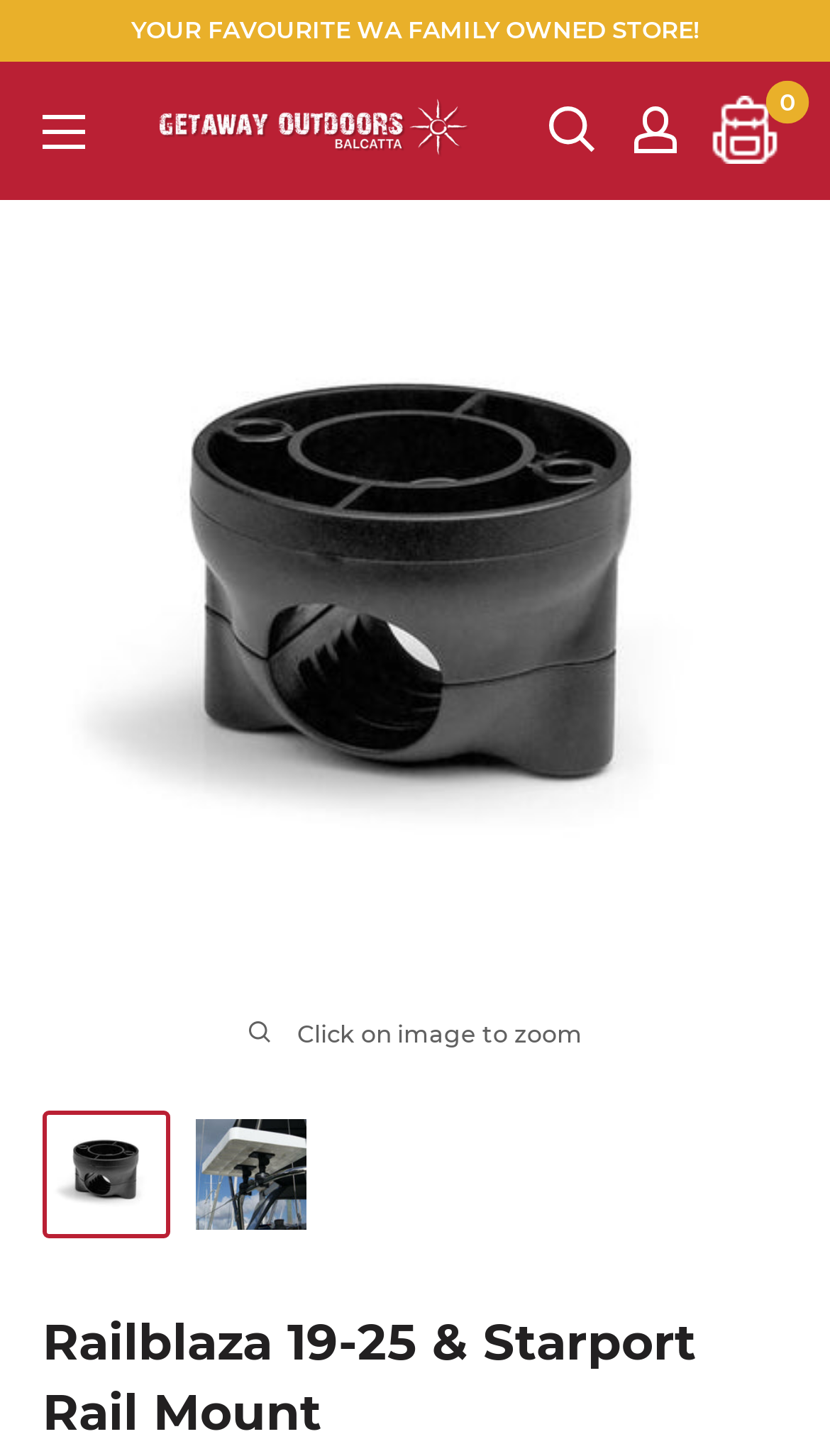How many links are on the top navigation bar?
We need a detailed and meticulous answer to the question.

I counted the number of link elements on the top navigation bar, including 'Getaway Outdoors Balcatta', 'Open search', 'My account', and '0', and found a total of 4 links.